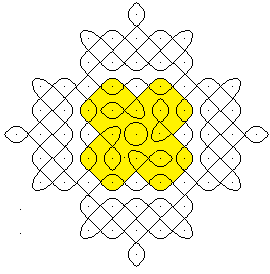Offer an in-depth caption for the image presented.

The image depicts a traditional kolam, an intricate design created using geometric patterns, which is often associated with South Indian culture. This specific kolam features several closed curves drawn in black, with a prominent arrangement at the center indicated by vibrant yellow shapes. The design includes four outer figures and a central circle, showcasing a rounded cross in the middle. Surrounding this central motif is a square with tines, emphasizing the intricate and beautiful nature of kolams. Known for their symbolic significance and aesthetic appeal, kolams are typically crafted on the ground using rice flour or chalk, and they serve to welcome guests while adding beauty to the environment.